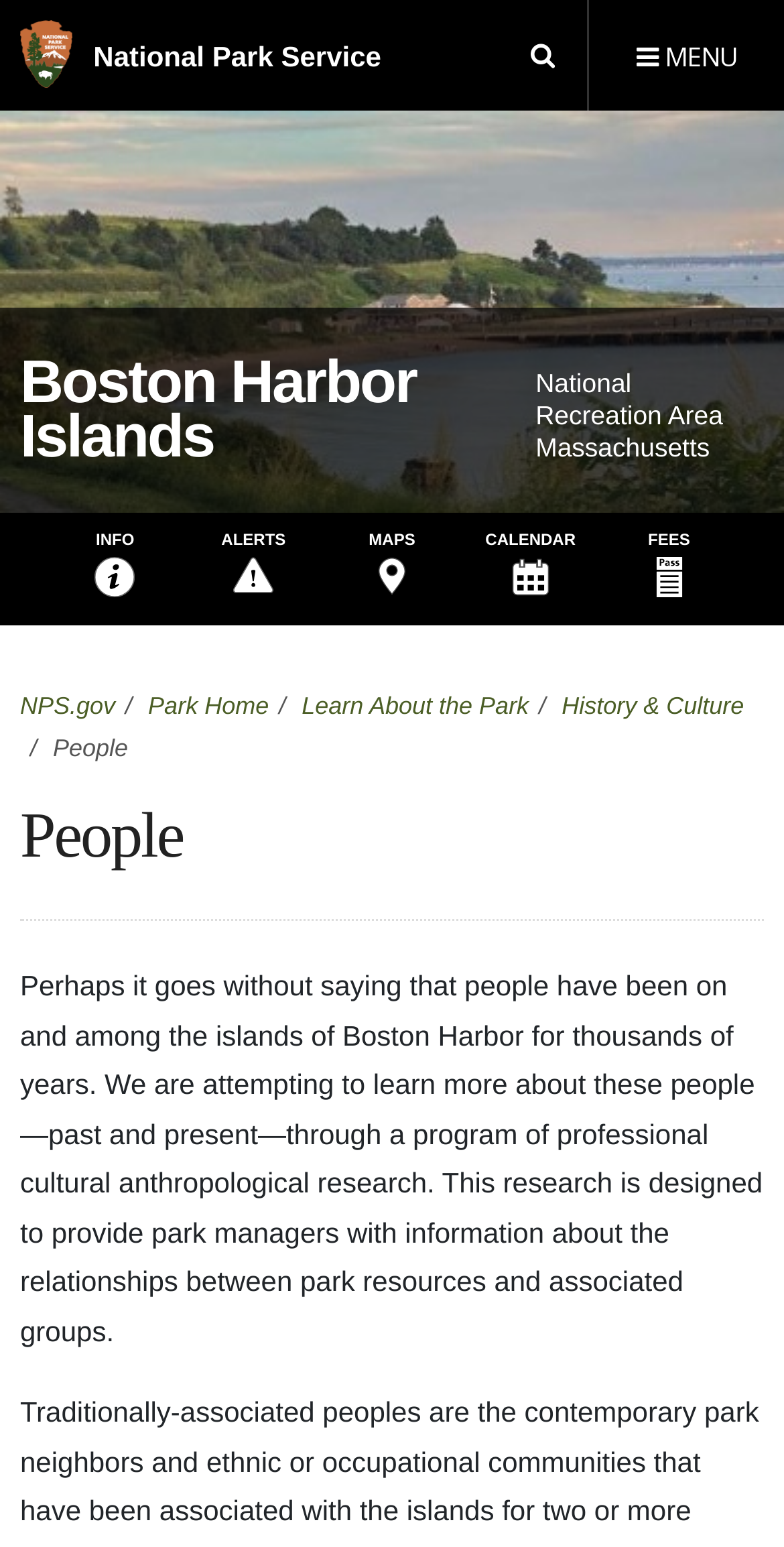Create a detailed narrative describing the layout and content of the webpage.

The webpage is about the Boston Harbor Islands National Recreation Area, specifically focusing on the "People" aspect. At the top left, there is a link to the National Park Service, followed by a search icon and an "Open Menu" button. The menu button is accompanied by the text "OPEN" and "MENU".

Below the top navigation, there is a prominent image that takes up the full width of the page, showcasing a scenic view of an island with a dock and water. Above the image, there are links to "Boston Harbor Islands", "National Recreation Area", and "Massachusetts".

To the right of the image, there are several links, including "INFO", "ALERTS", "MAPS", "CALENDAR", and "FEES". The "INFO" link is accompanied by a group of text "info". Below these links, there are more links, including "NPS.gov", "Park Home", "Learn About the Park", "History & Culture", and a heading "People".

The main content of the page is a paragraph of text that discusses the cultural anthropological research being conducted to learn more about the people who have lived on and among the islands of Boston Harbor for thousands of years. This research aims to provide park managers with information about the relationships between park resources and associated groups.